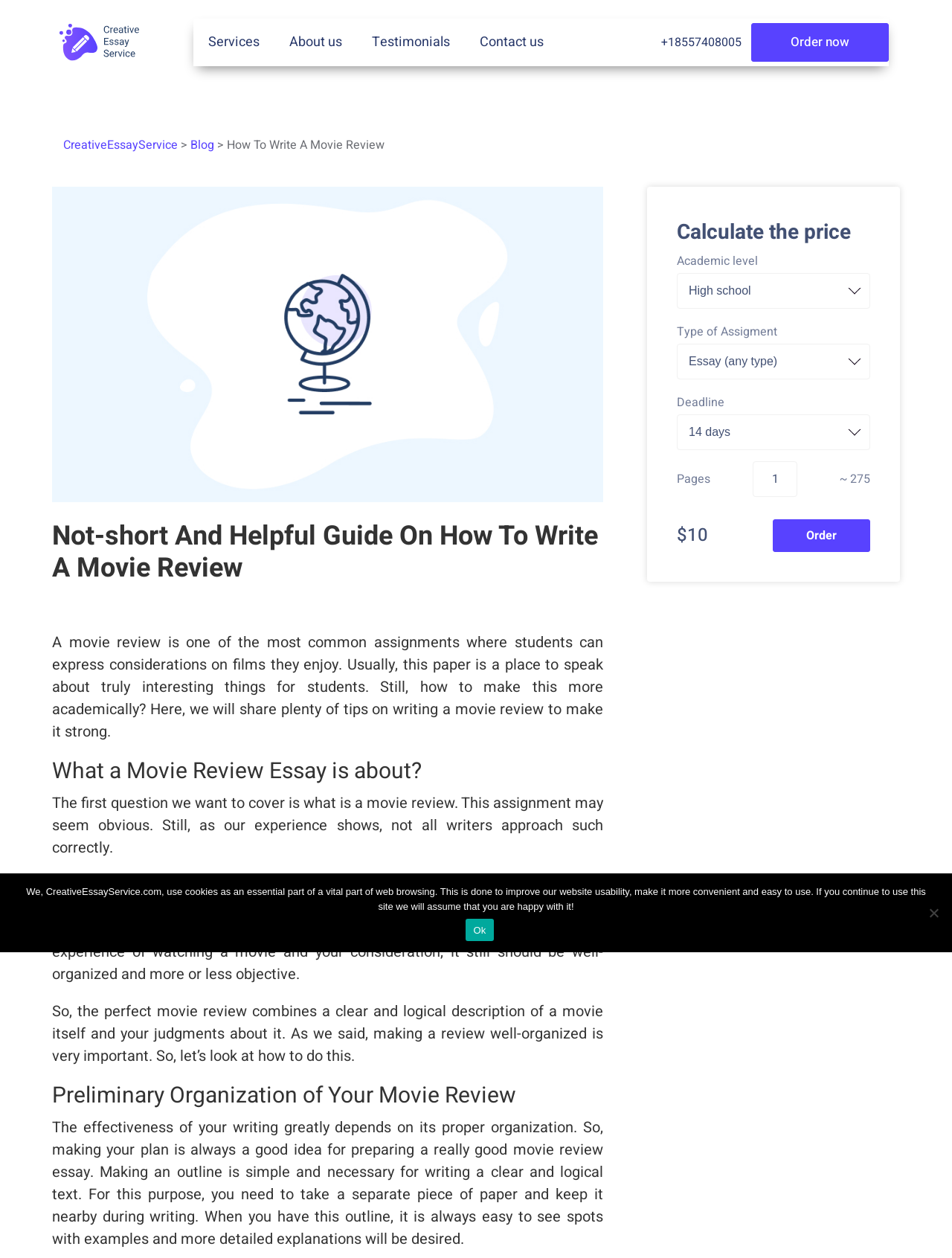What is the price of the service?
Based on the screenshot, give a detailed explanation to answer the question.

The price of the service is displayed on the webpage, specifically in the section where you can calculate the price. It is shown as '$10'.